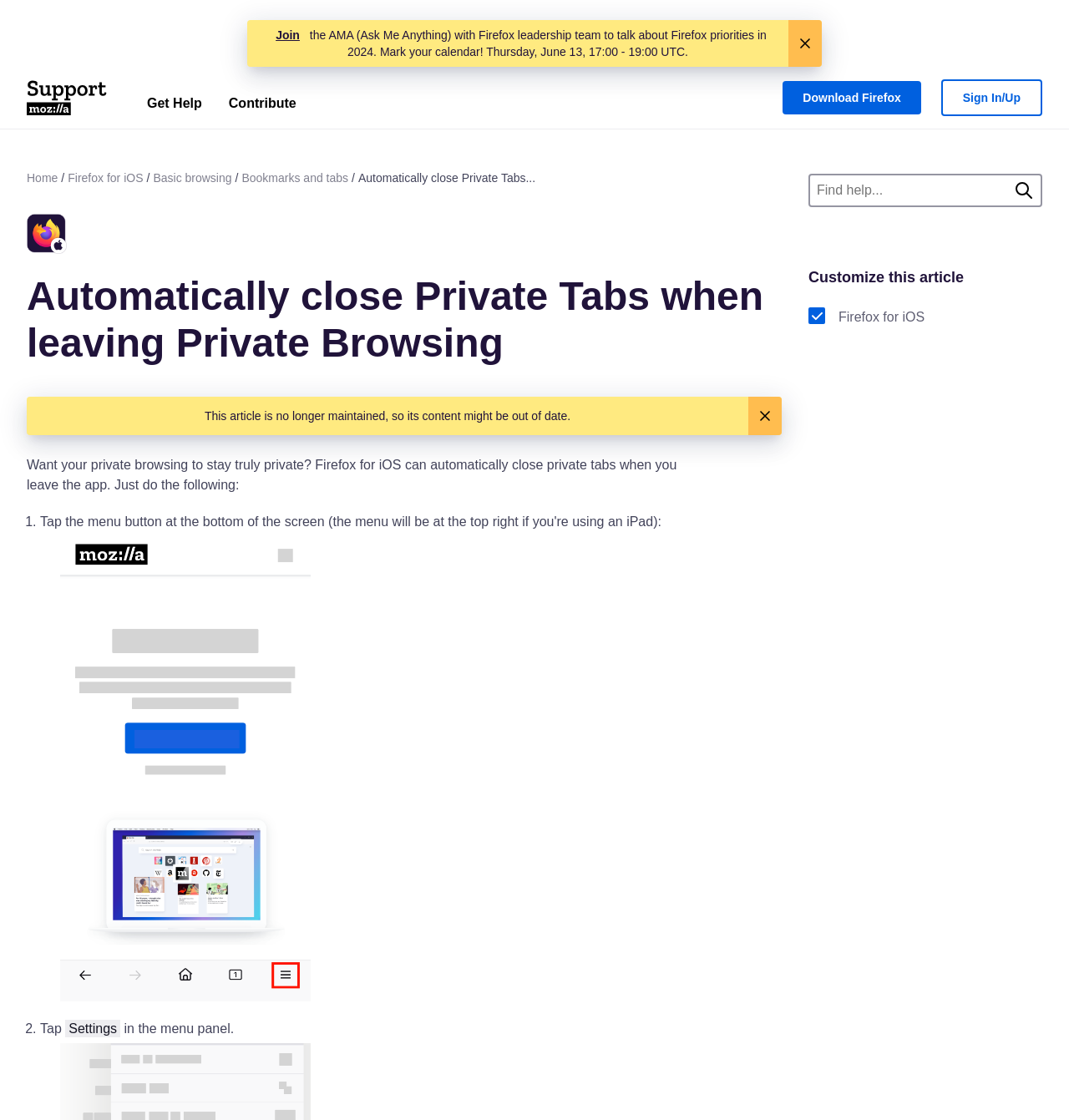Please locate the bounding box coordinates of the element that should be clicked to achieve the given instruction: "Call the phone number".

None